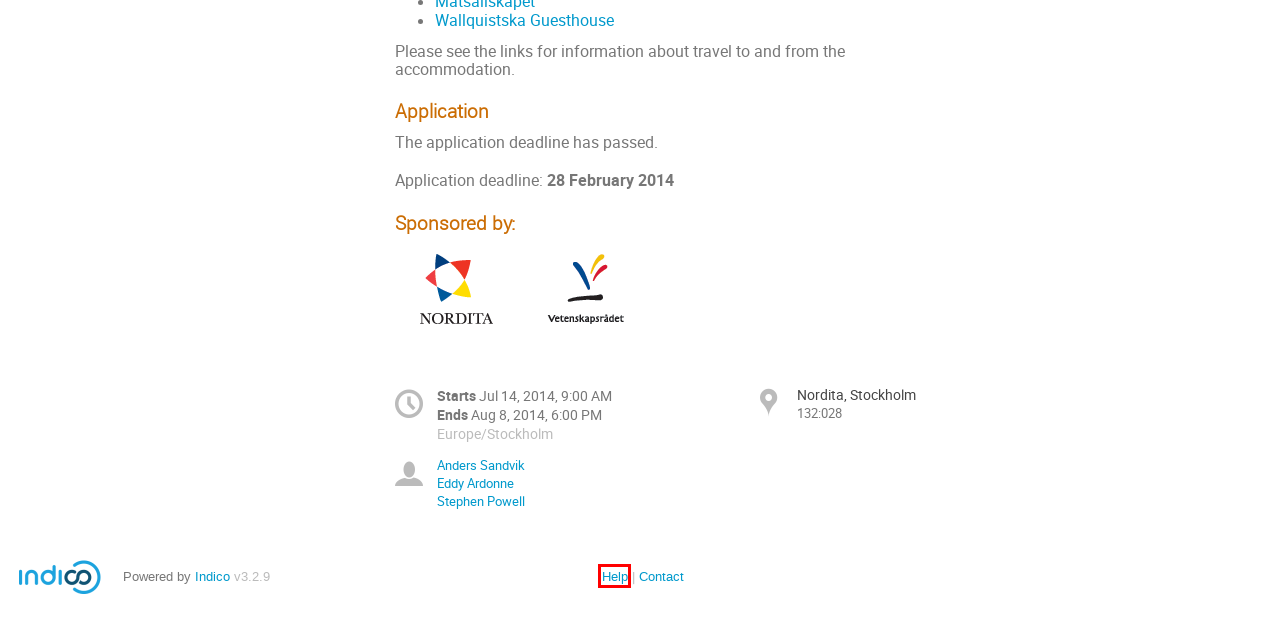You are provided with a screenshot of a webpage highlighting a UI element with a red bounding box. Choose the most suitable webpage description that matches the new page after clicking the element in the bounding box. Here are the candidates:
A. ESF - Science Connect
B. Tourist Tips - NORDITA
C. NORDITA - Nordic Institute for Theoretical Physics
D. Accommodation - NORDITA
E. How to Get to Nordita - NORDITA
F. Wallquistska Guesthouse [TESTSERVER ONLY] - NORDITA
G. Learning Indico
H. Matsällskapet Guestrooms [TESTSERVER ONLY] - NORDITA

G